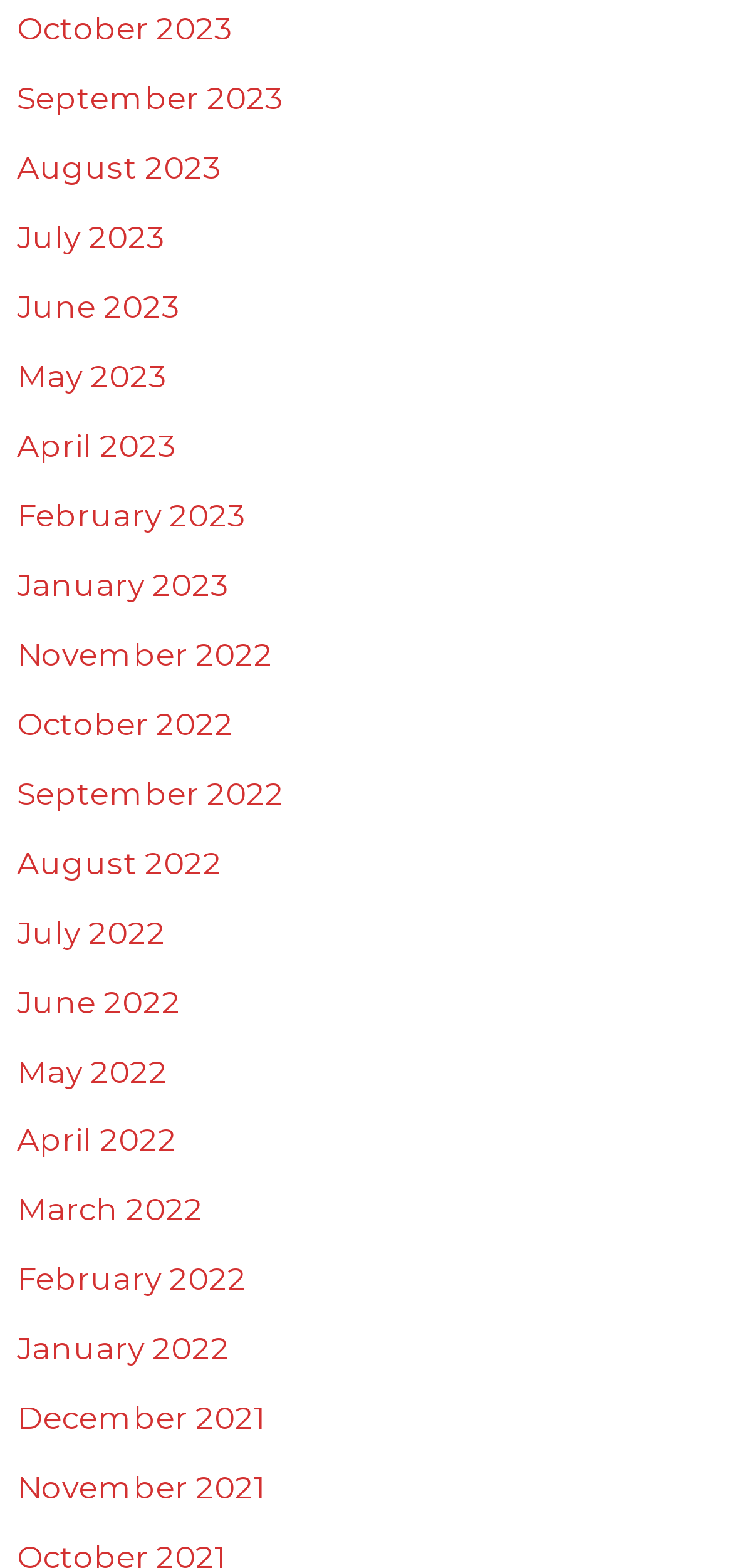Please identify the coordinates of the bounding box that should be clicked to fulfill this instruction: "View press contact information".

None